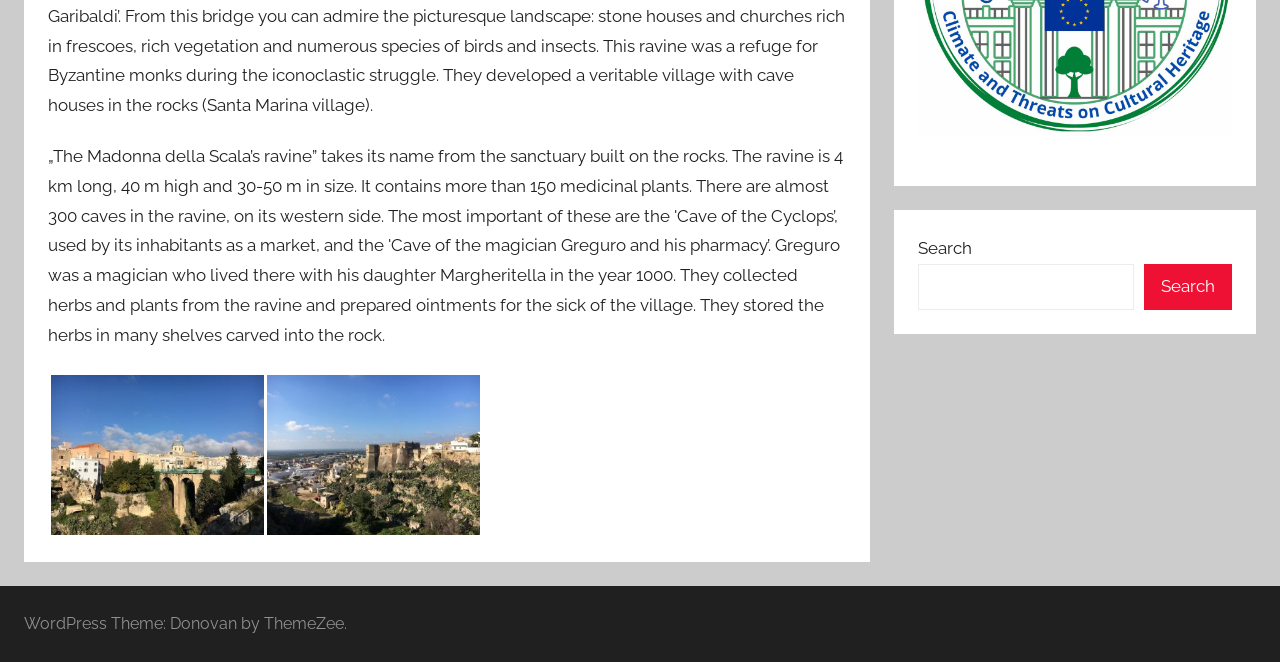Locate the bounding box of the UI element described by: "parent_node: Search name="s"" in the given webpage screenshot.

[0.717, 0.398, 0.886, 0.469]